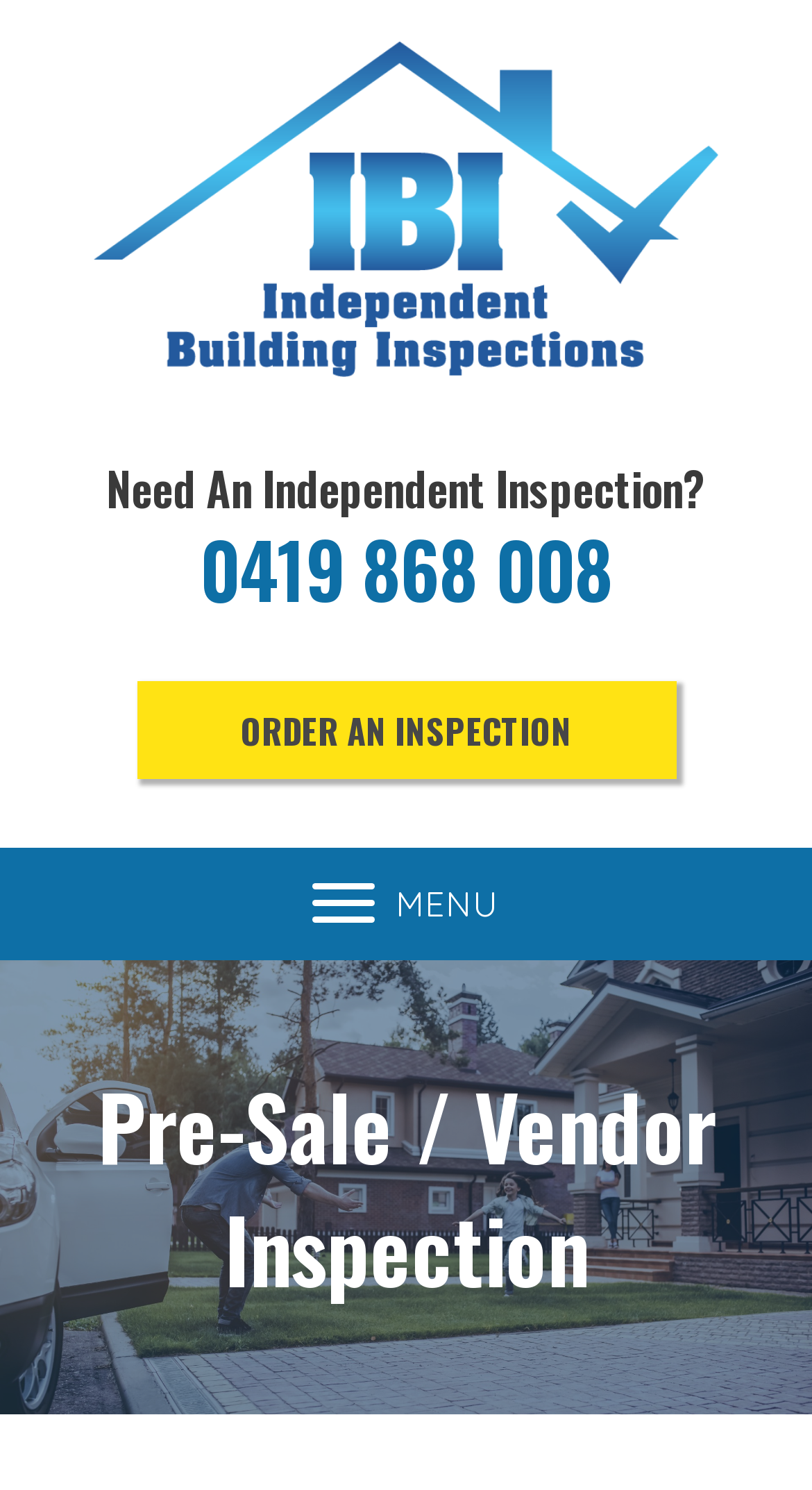Detail the various sections and features of the webpage.

The webpage is about Independent Building Inspections, specifically focusing on Pre-Sale/Vendor Inspection services. At the top, there is a logo or image of Independent Building Inspections Sydney Paul Cavallo, accompanied by a link with the same name. 

Below the logo, a prominent heading "Need An Independent Inspection?" is displayed. Next to it, a phone number "0419 868 008" is provided as a link. 

Underneath, there are two buttons: "ORDER AN INSPECTION" and "MENU". The "MENU" button, when clicked, reveals a dropdown with a heading "Pre-Sale / Vendor Inspection". This suggests that the webpage is dedicated to providing information and services related to Pre-Sale/Vendor Inspections.